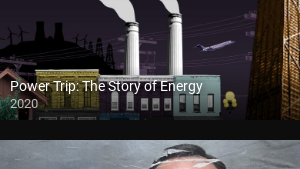What is depicted in the urban landscape?
Based on the screenshot, give a detailed explanation to answer the question.

The urban landscape in the image features industrial smokestacks emitting steam, which suggests a strong connection to the energy sector. Additionally, power lines are also visible, further emphasizing the theme of energy consumption. These elements are likely to be prominent in the image, making them easily identifiable.